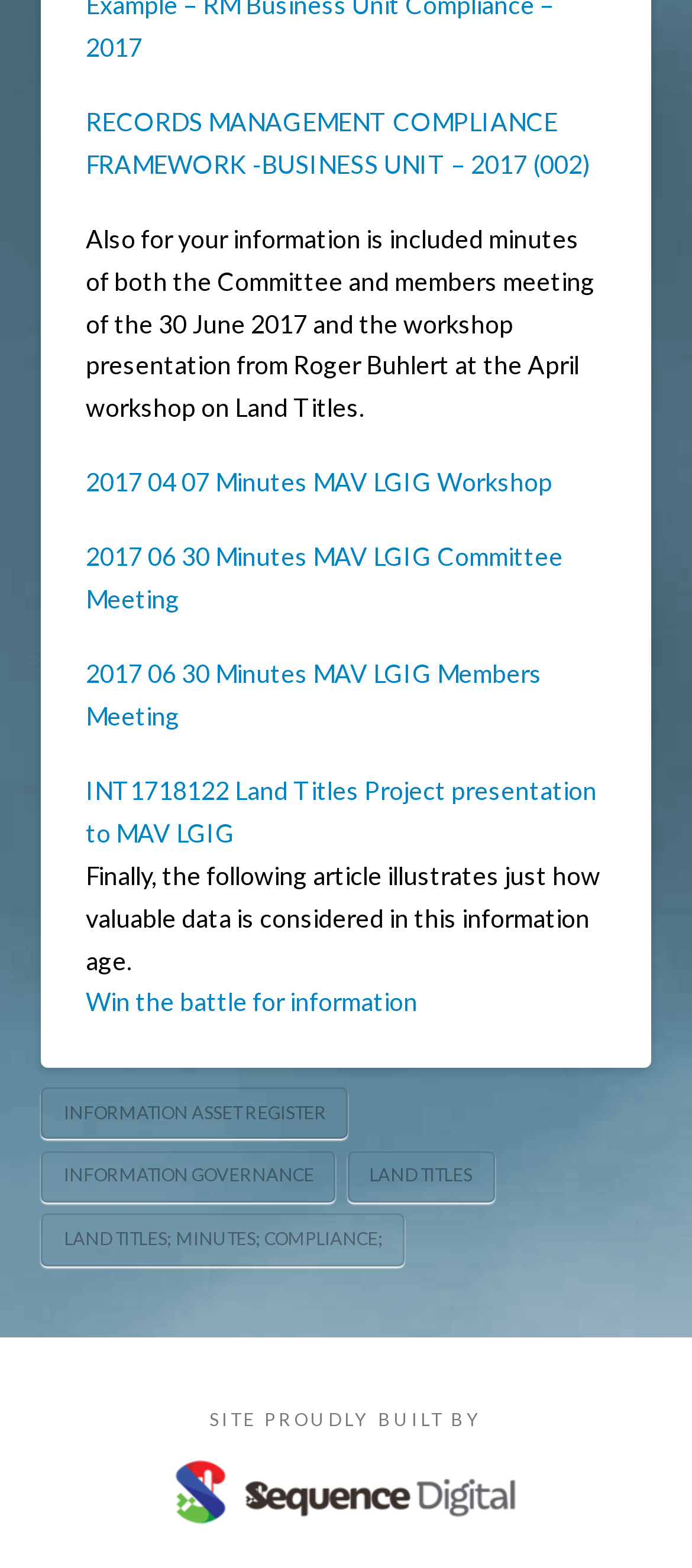What is the name of the framework mentioned?
Could you give a comprehensive explanation in response to this question?

I found the link 'RECORDS MANAGEMENT COMPLIANCE FRAMEWORK -BUSINESS UNIT – 2017 (002)' which mentions the name of the framework.